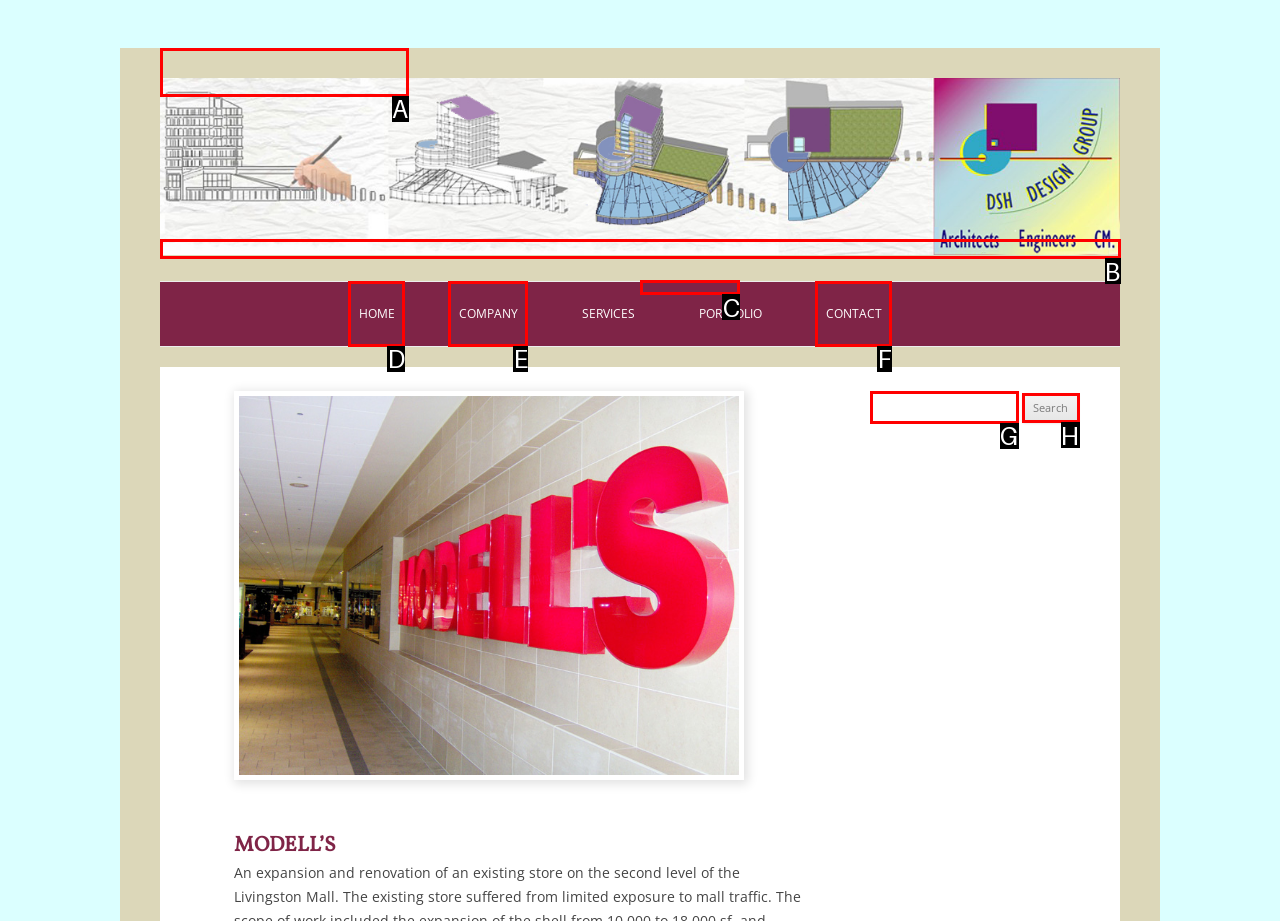Identify the letter of the option to click in order to Explore destinations. Answer with the letter directly.

None